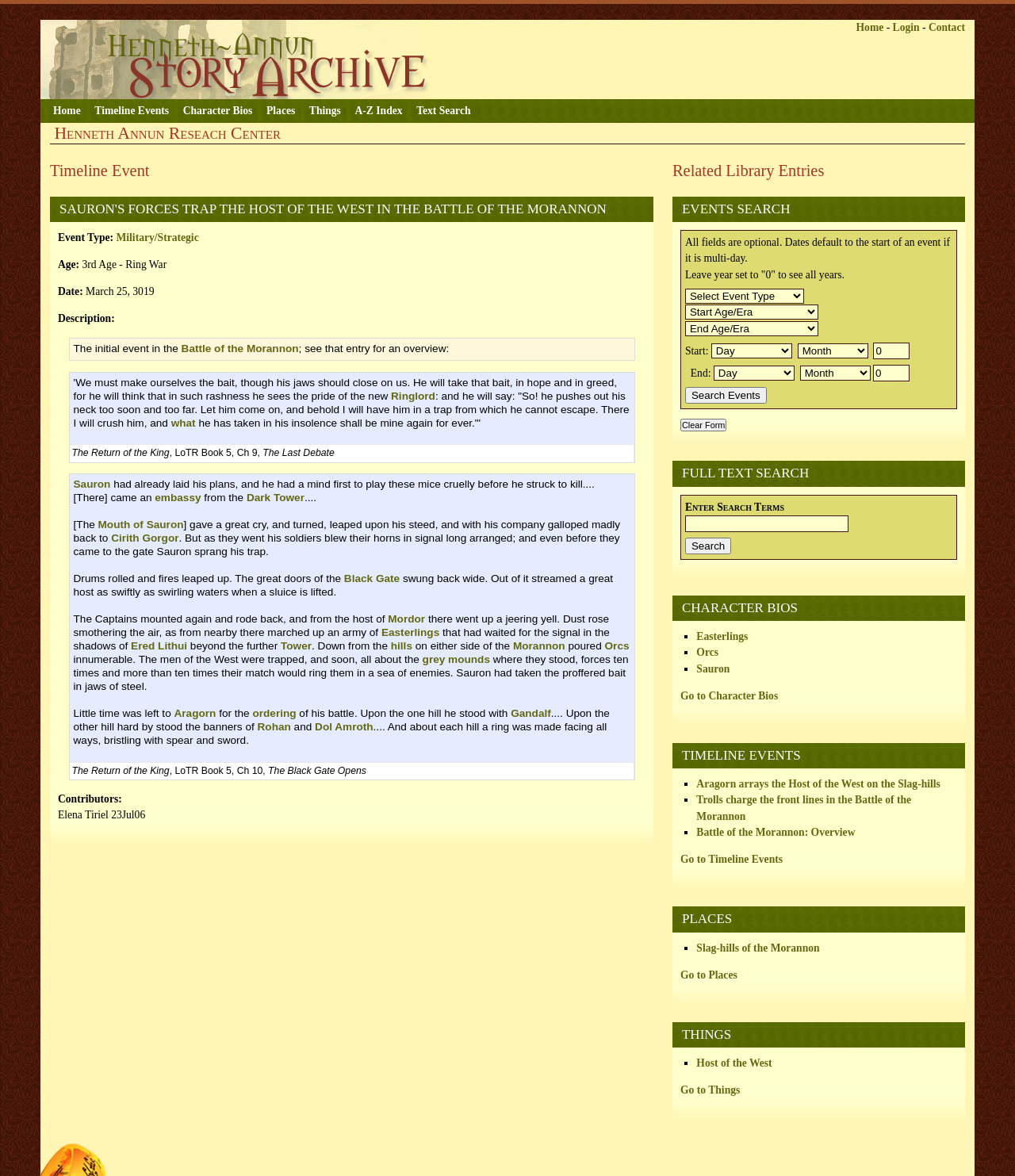Identify the bounding box coordinates of the region that should be clicked to execute the following instruction: "Click on 'Skip to content'".

[0.04, 0.007, 0.107, 0.014]